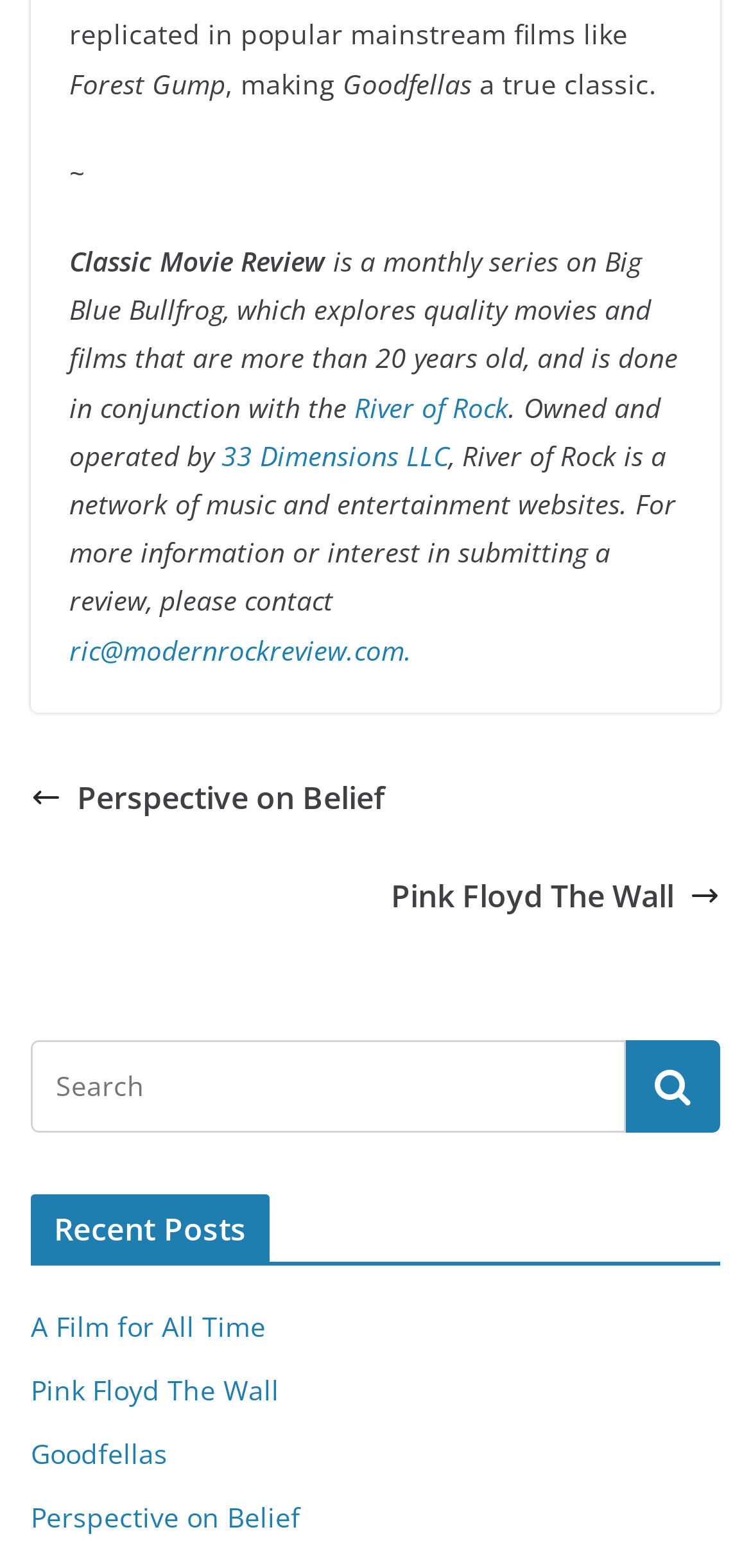Determine the bounding box coordinates for the UI element matching this description: "name="s" placeholder="Search"".

[0.041, 0.663, 0.833, 0.722]